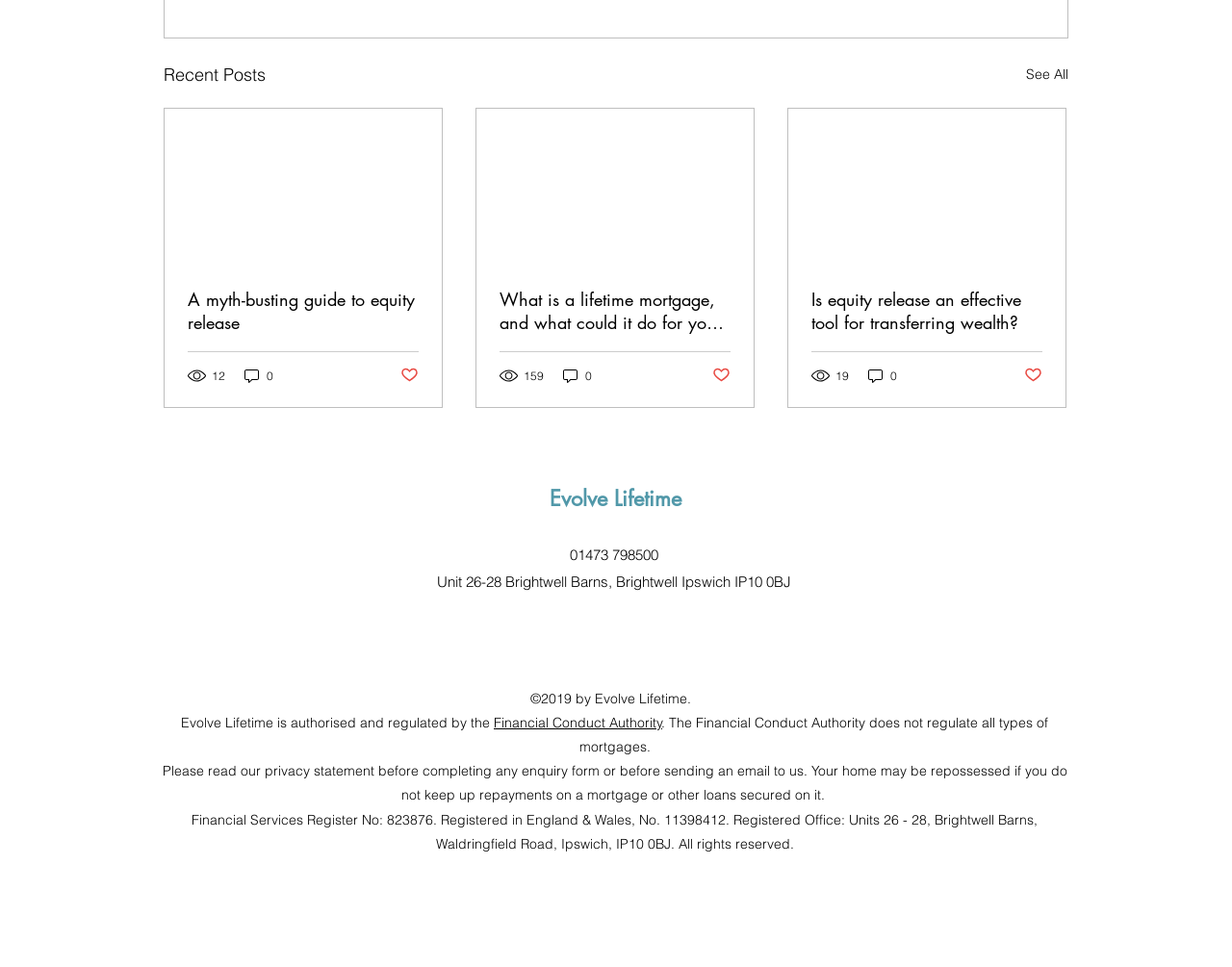Highlight the bounding box coordinates of the element you need to click to perform the following instruction: "Click on the 'See All' link."

[0.833, 0.063, 0.867, 0.092]